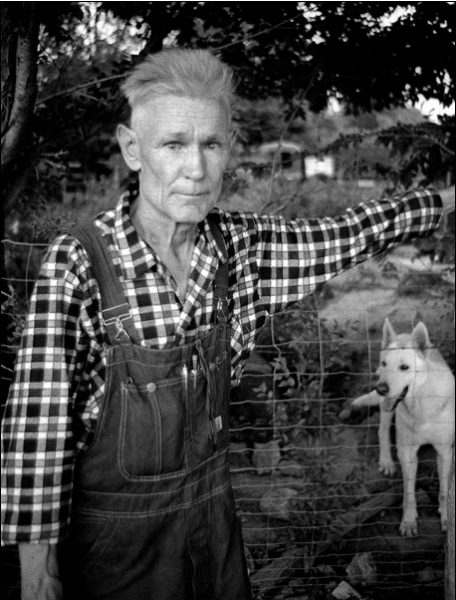What is the setting of the scene?
Please use the visual content to give a single word or phrase answer.

rustic, likely on a farm